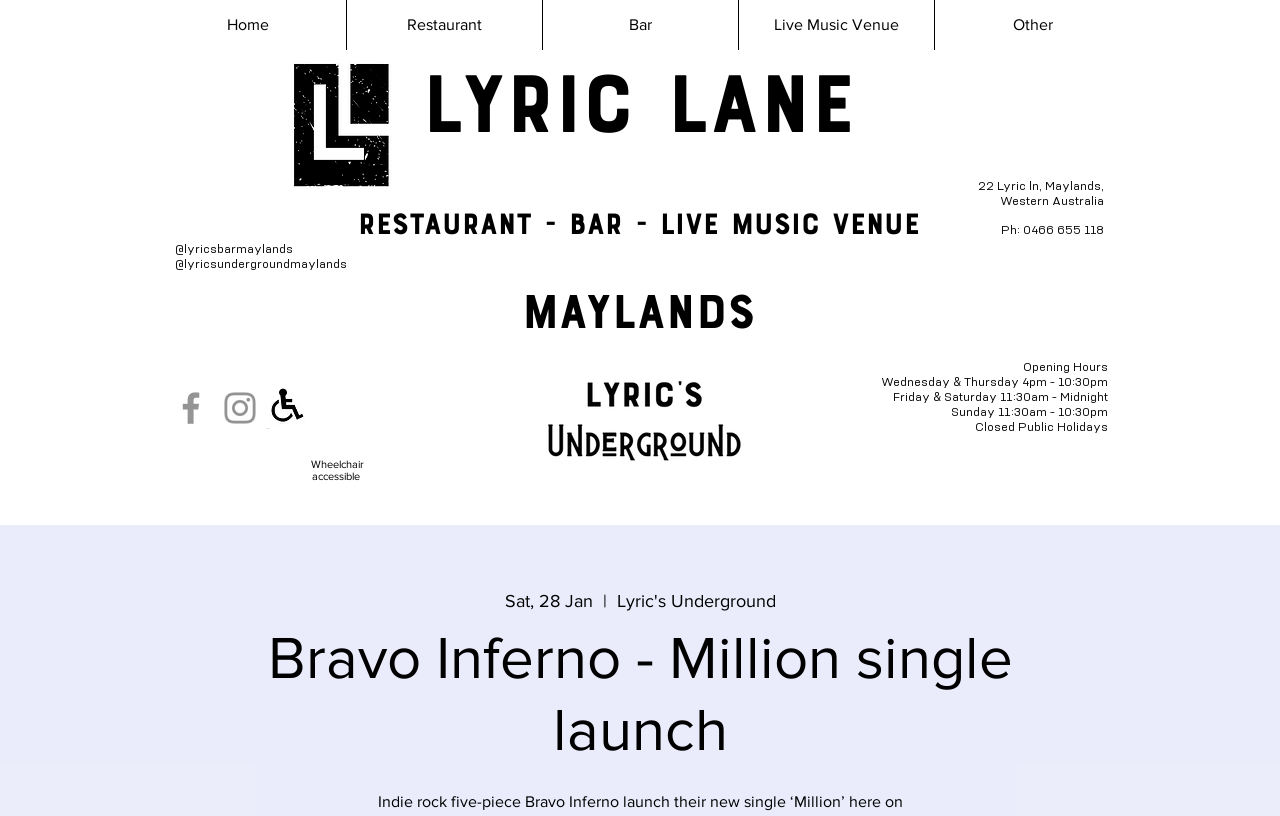Identify the first-level heading on the webpage and generate its text content.

Bravo Inferno - Million single launch